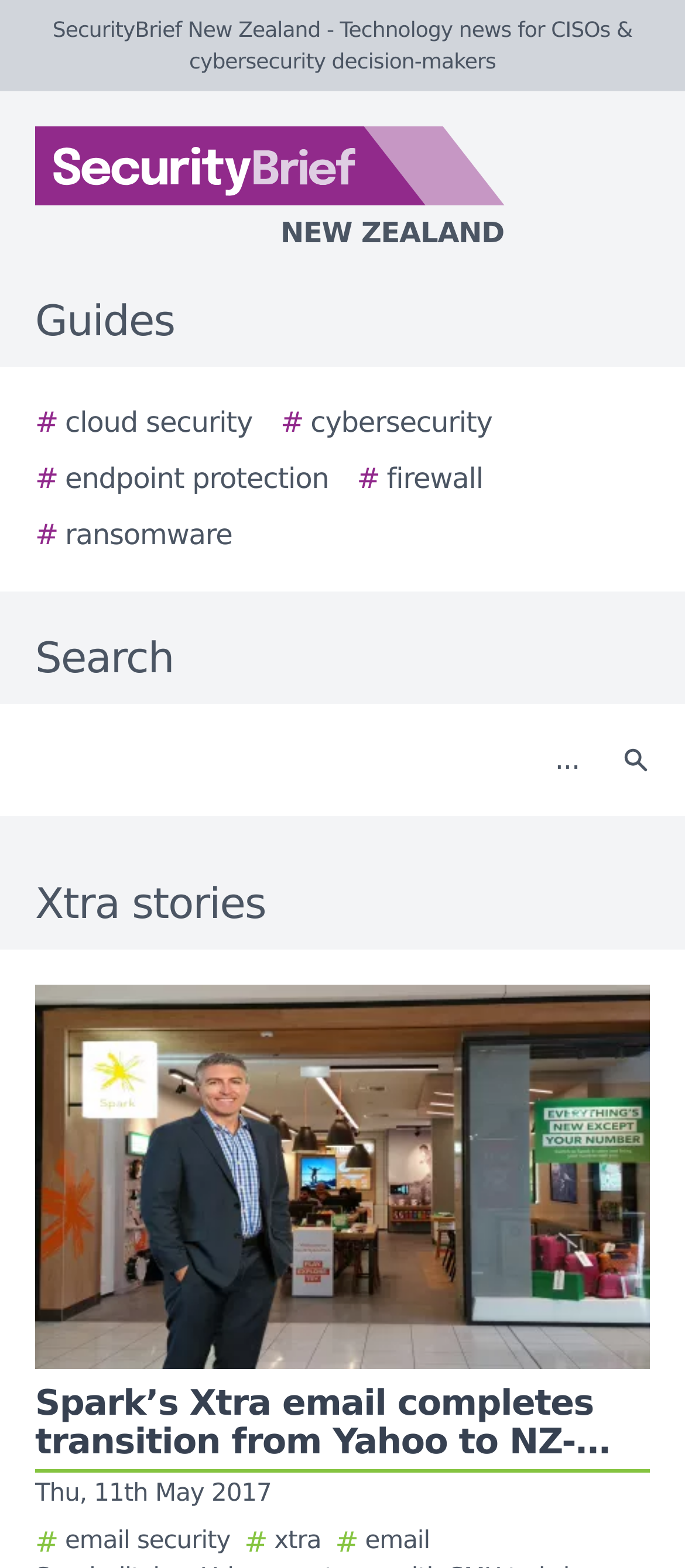Please specify the bounding box coordinates of the region to click in order to perform the following instruction: "Read the article posted on July 3, 2018".

None